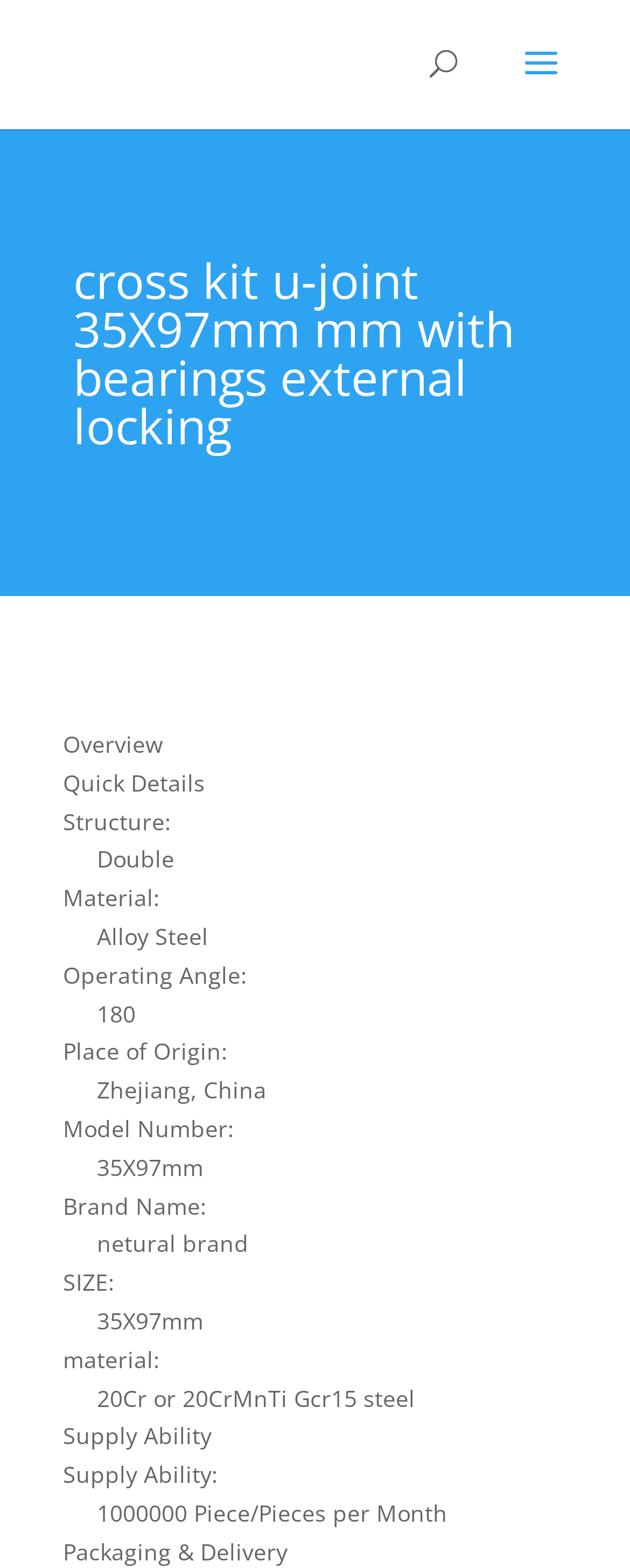Determine the heading of the webpage and extract its text content.

cross kit u-joint 35X97mm mm with bearings external locking